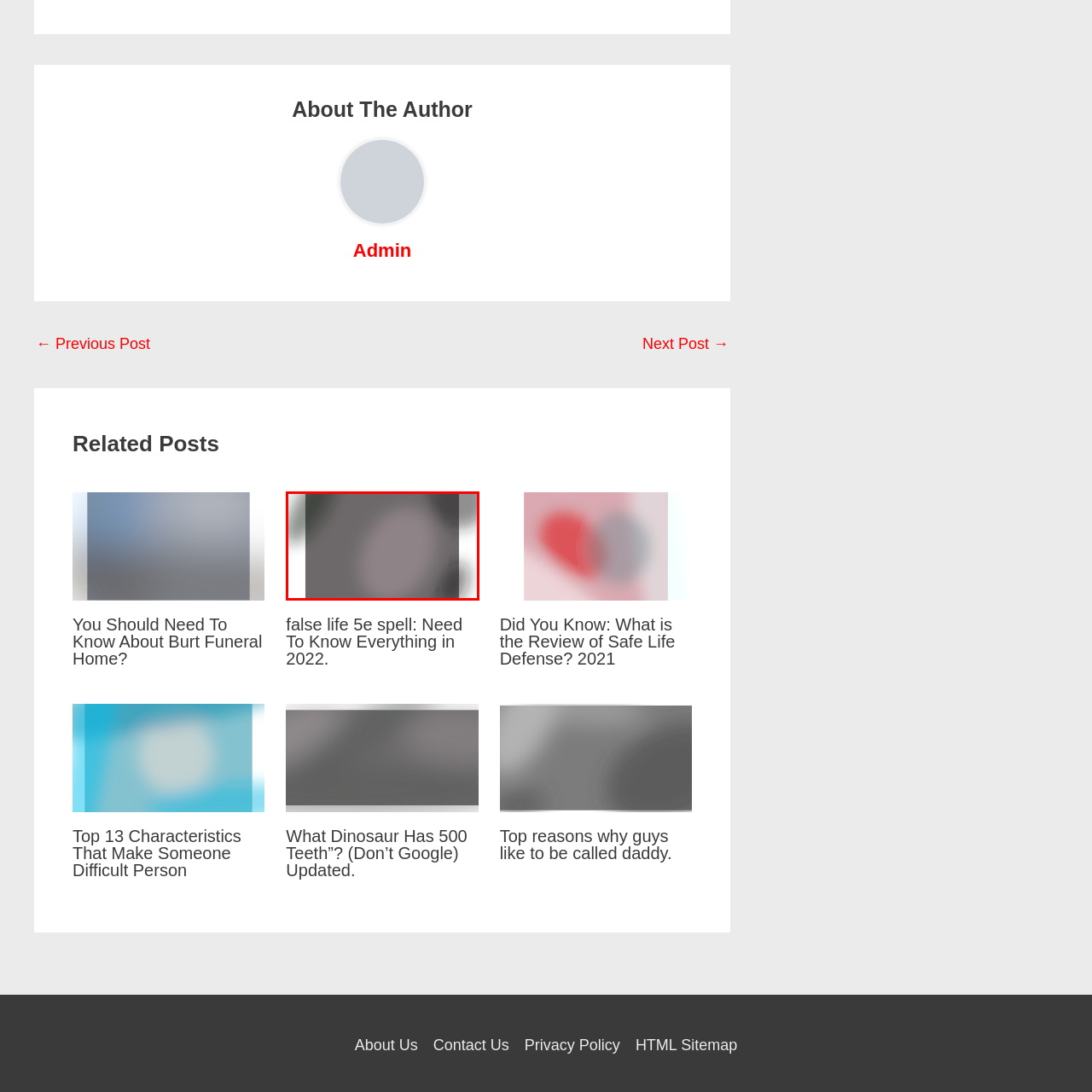What does the 'false life' spell offer characters?
Look closely at the part of the image outlined in red and give a one-word or short phrase answer.

Temporary hit points